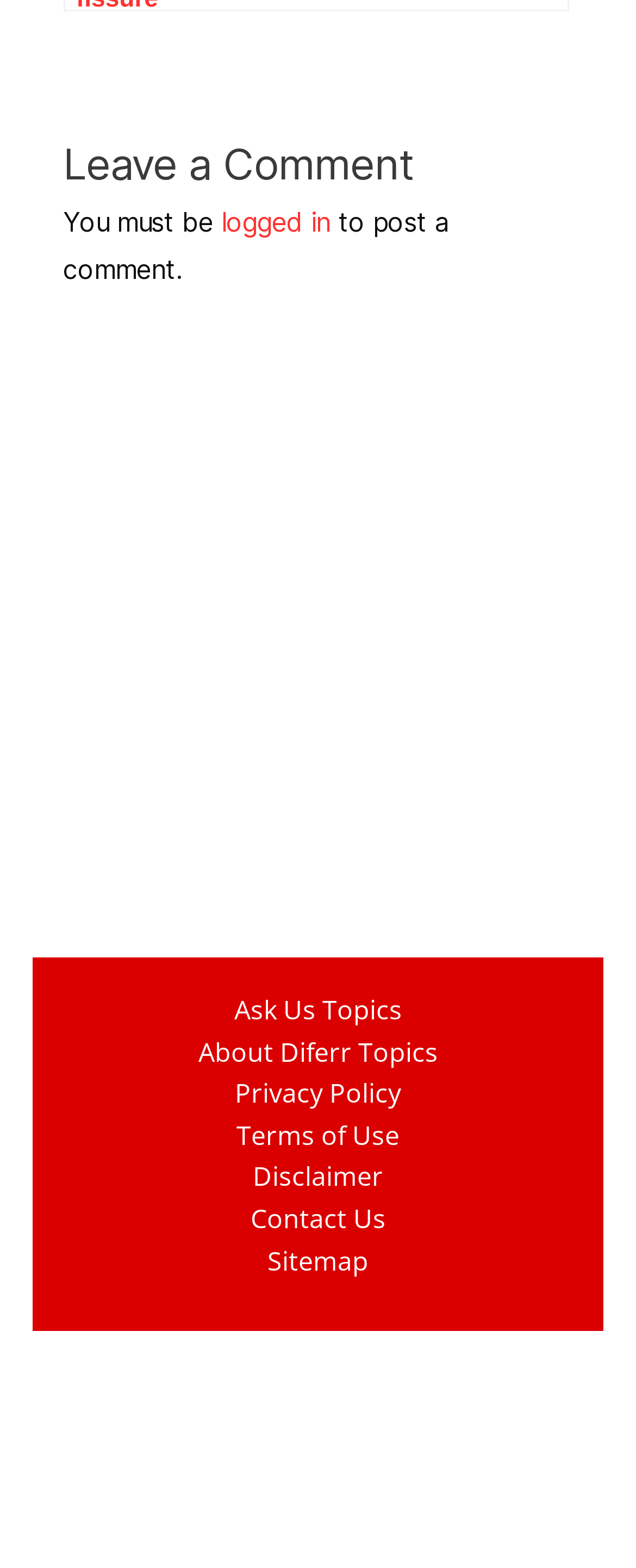Use a single word or phrase to answer the question: 
How many elements are above the site navigation section?

3